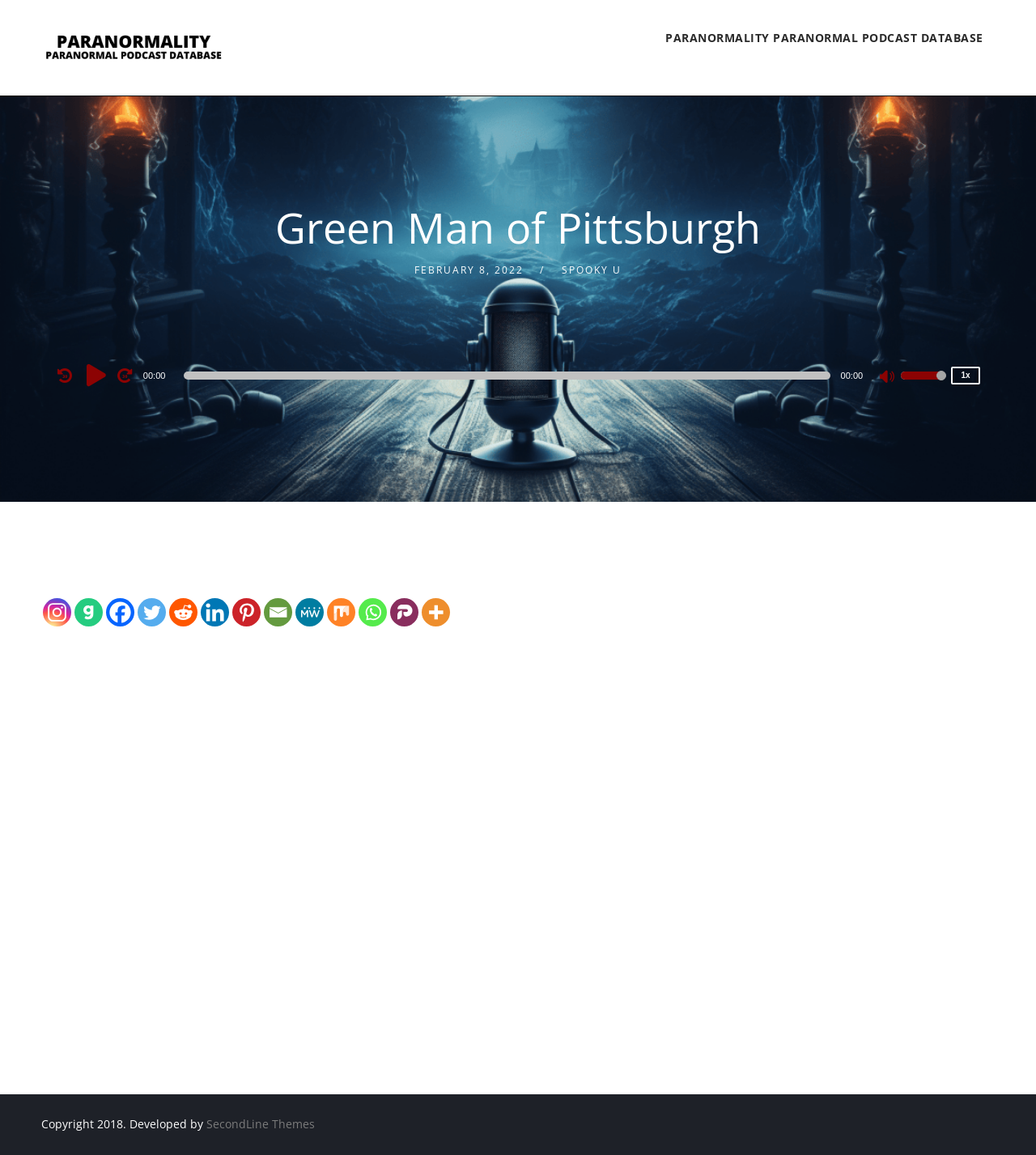Locate and provide the bounding box coordinates for the HTML element that matches this description: "Spooky U".

[0.542, 0.228, 0.6, 0.24]